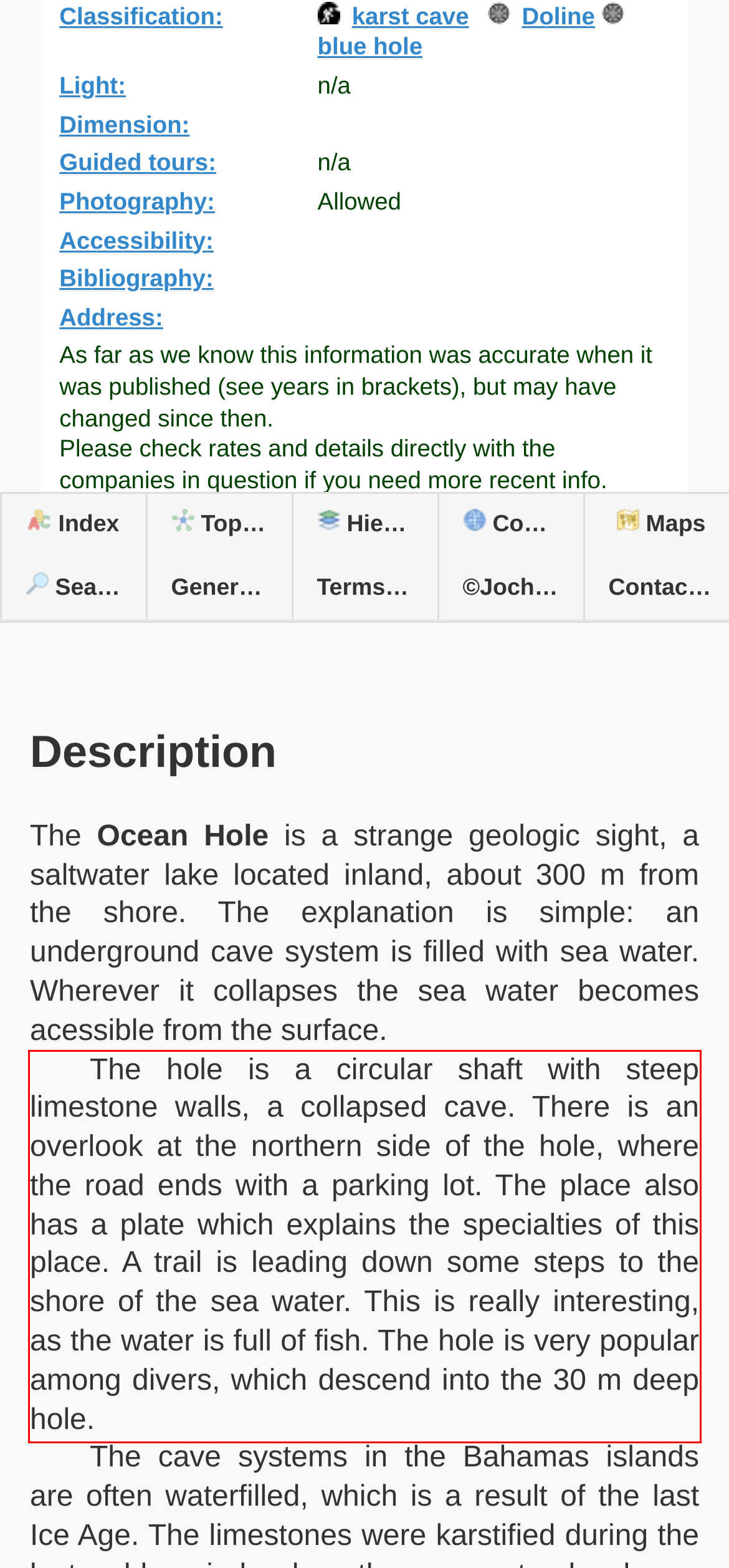Look at the webpage screenshot and recognize the text inside the red bounding box.

The hole is a circular shaft with steep limestone walls, a collapsed cave. There is an overlook at the northern side of the hole, where the road ends with a parking lot. The place also has a plate which explains the specialties of this place. A trail is leading down some steps to the shore of the sea water. This is really interesting, as the water is full of fish. The hole is very popular among divers, which descend into the 30 m deep hole.